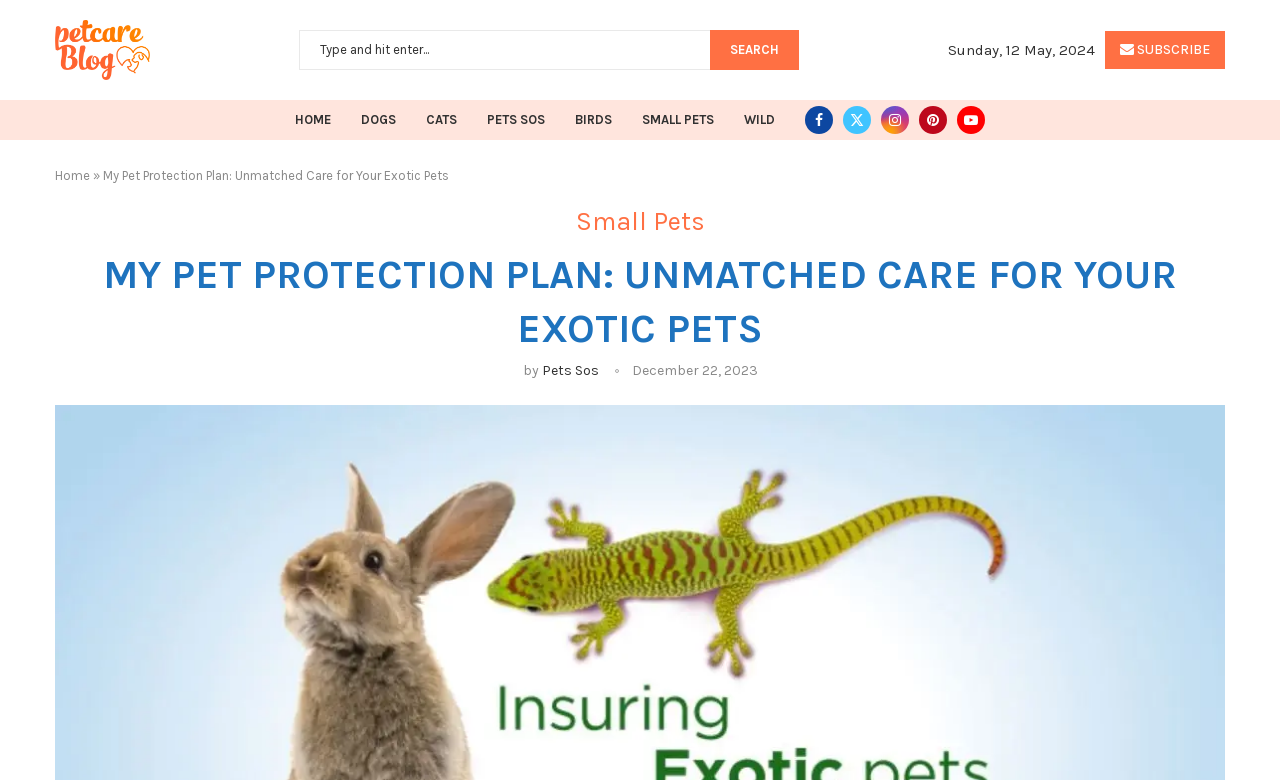Please study the image and answer the question comprehensively:
How many social media links are there?

I counted the number of social media links by looking at the links with text 'Facebook', 'Twitter', 'Instagram', 'Pinterest', and 'Youtube' which are located at the bottom of the webpage.